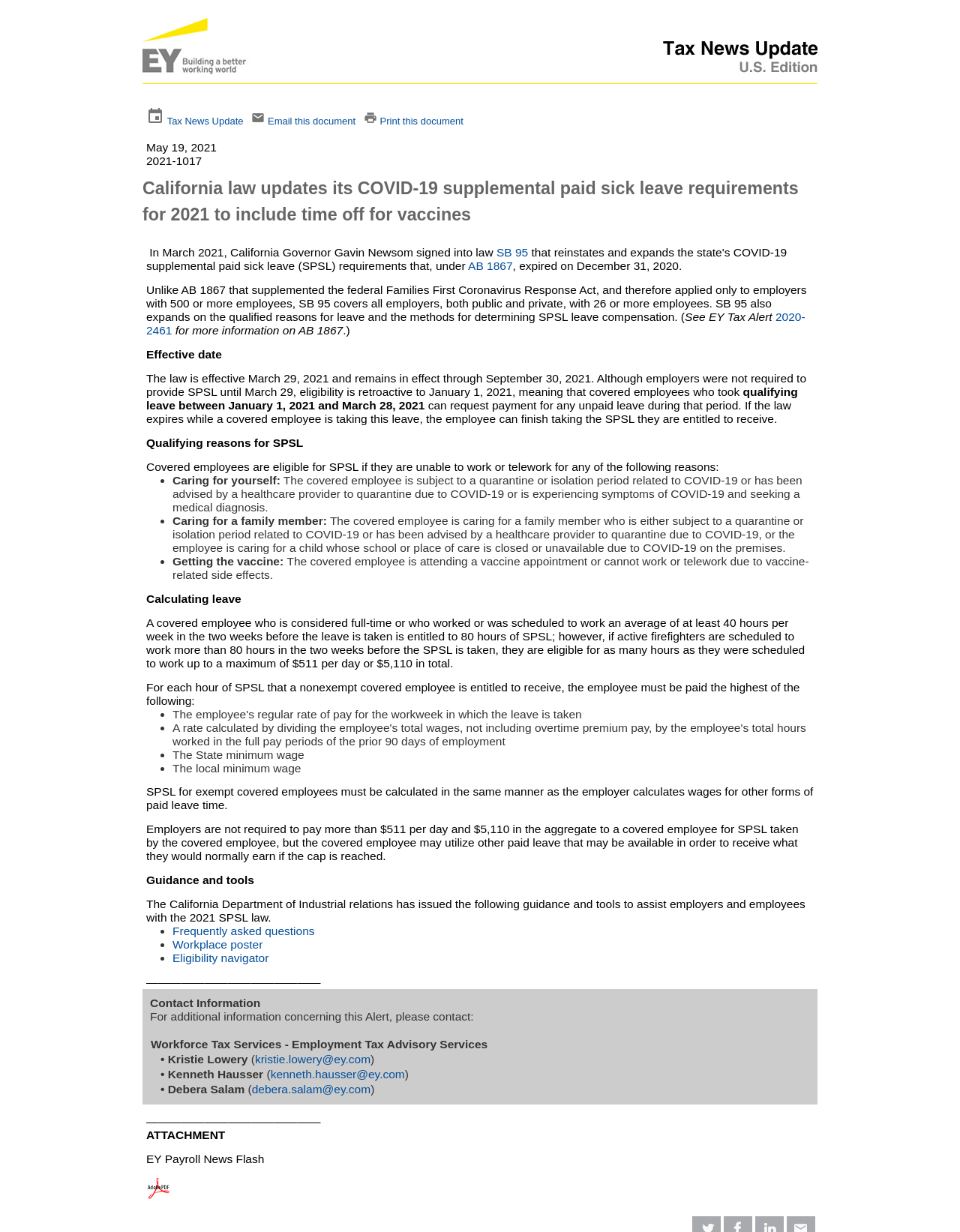Given the element description AB 1867, specify the bounding box coordinates of the corresponding UI element in the format (top-left x, top-left y, bottom-right x, bottom-right y). All values must be between 0 and 1.

[0.488, 0.211, 0.534, 0.221]